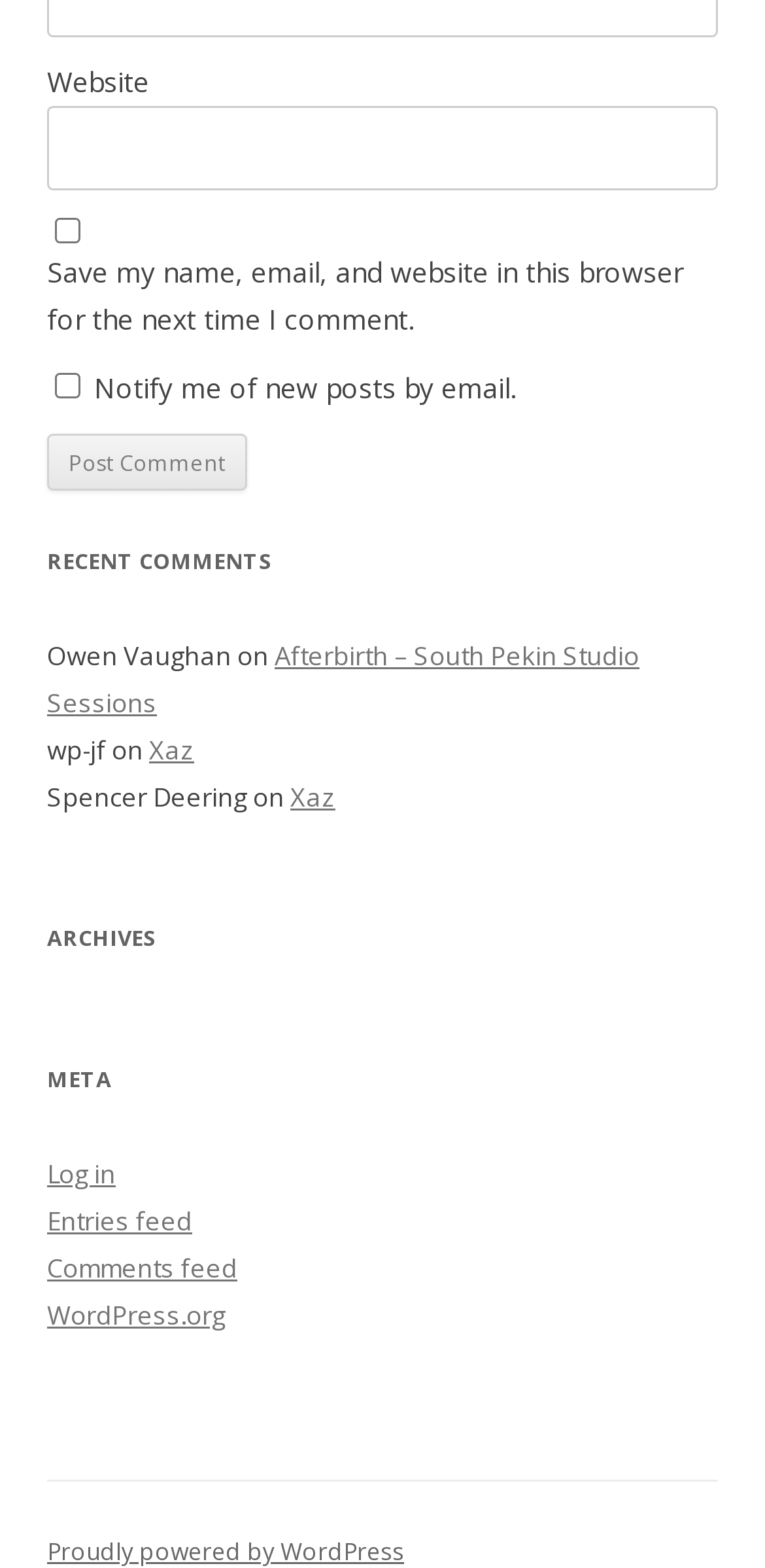Please locate the bounding box coordinates of the element's region that needs to be clicked to follow the instruction: "Post a comment". The bounding box coordinates should be provided as four float numbers between 0 and 1, i.e., [left, top, right, bottom].

[0.062, 0.276, 0.323, 0.313]